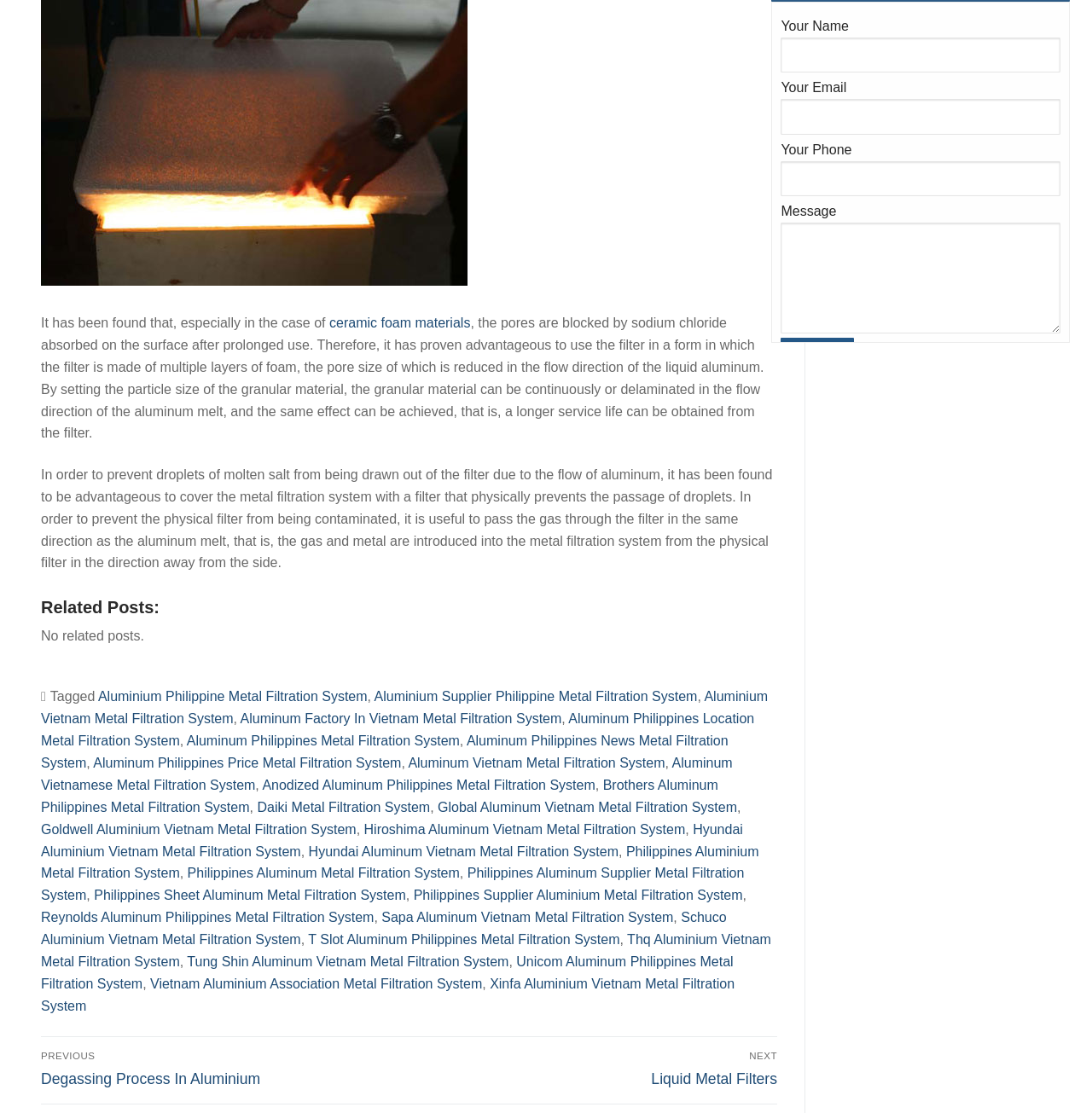What is the purpose of covering the metal filtration system with a filter?
Look at the image and respond with a single word or a short phrase.

To prevent droplets of molten salt